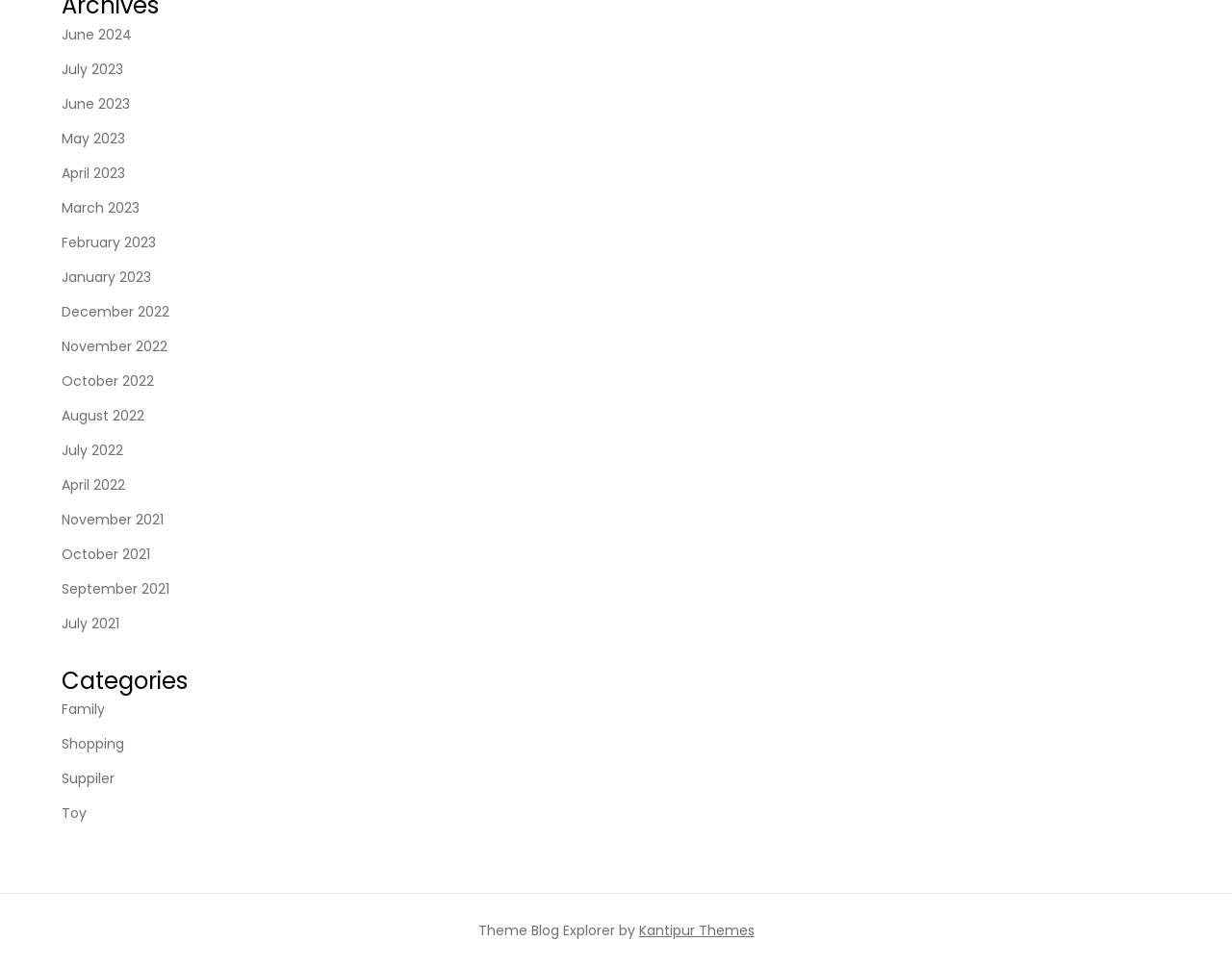Who created the theme of the blog explorer?
Answer briefly with a single word or phrase based on the image.

Kantipur Themes